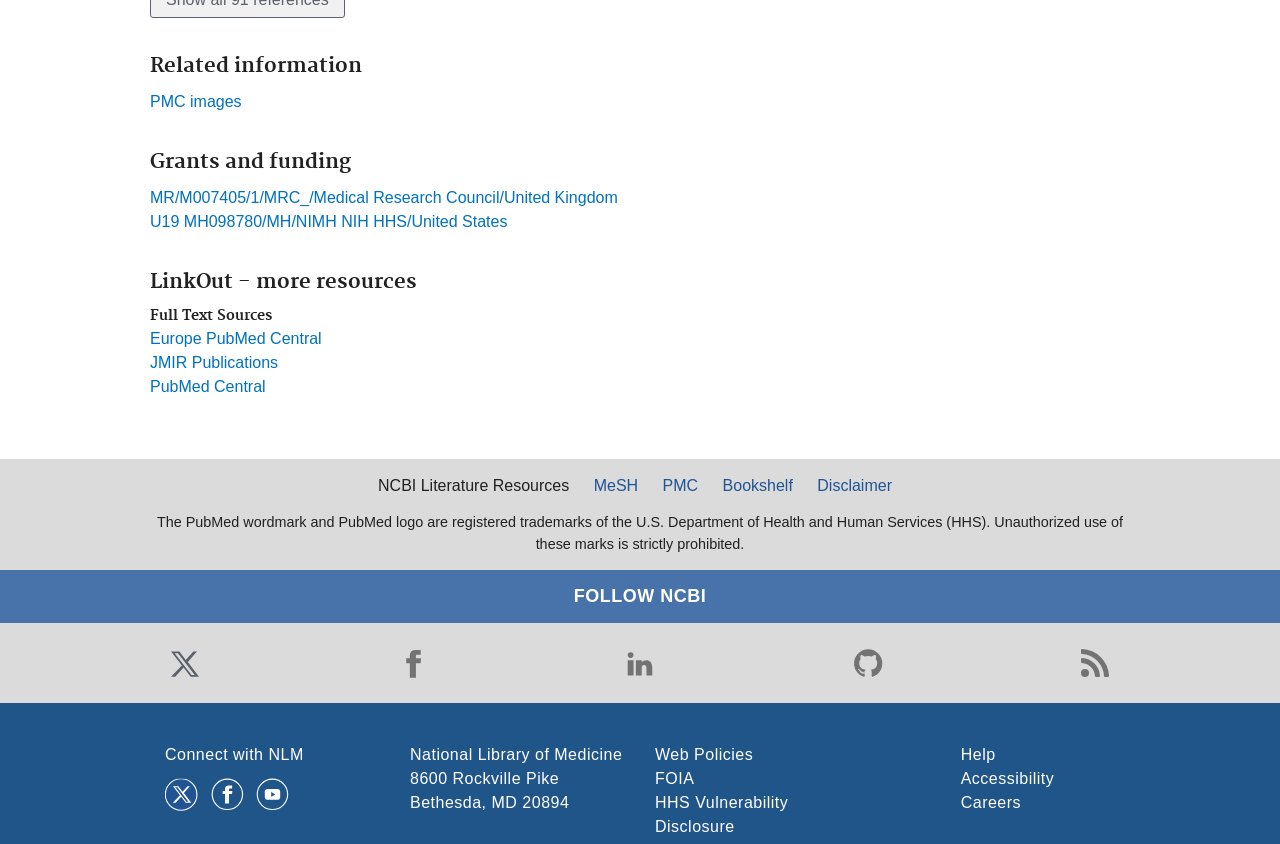Refer to the image and provide a thorough answer to this question:
What is the name of the department that owns the PubMed logo?

I found the answer by reading the static text at the bottom of the webpage, which says 'The PubMed wordmark and PubMed logo are registered trademarks of the U.S. Department of Health and Human Services (HHS).'.